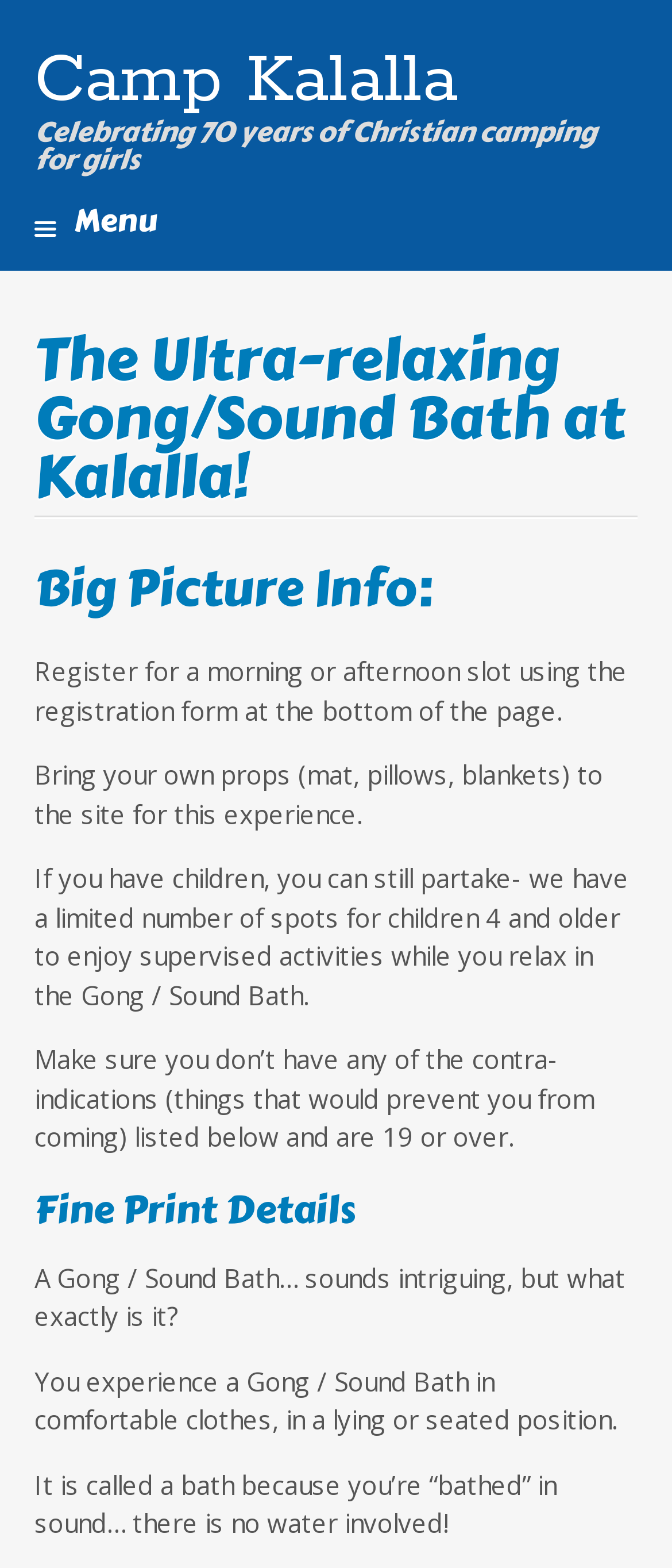Examine the screenshot and answer the question in as much detail as possible: Is water involved in the Gong/Sound Bath?

The webpage explains that the experience is called a 'bath' because you're 'bathed' in sound, but there is no water involved.